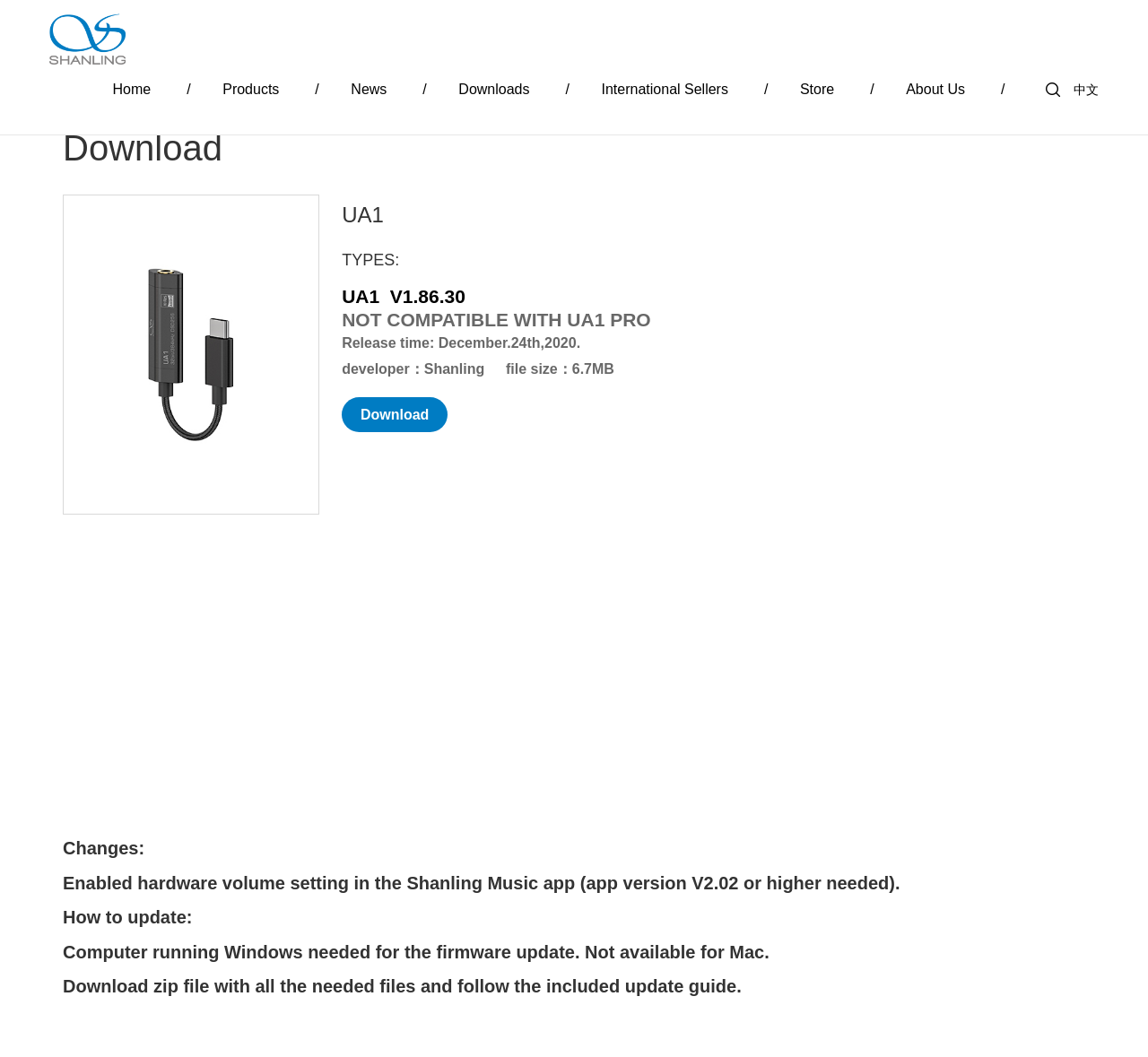Please determine the bounding box coordinates of the area that needs to be clicked to complete this task: 'Learn about the company'. The coordinates must be four float numbers between 0 and 1, formatted as [left, top, right, bottom].

[0.758, 0.042, 0.872, 0.127]